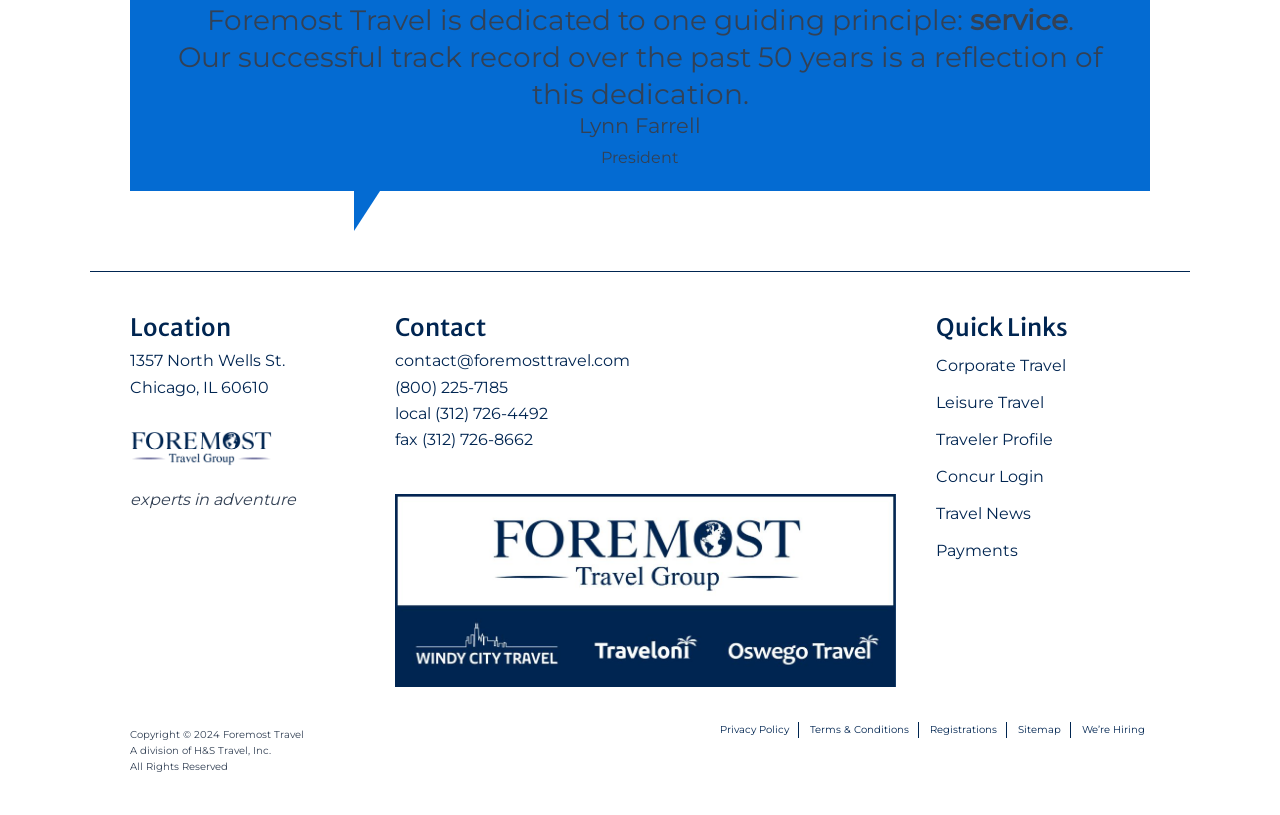Please identify the coordinates of the bounding box for the clickable region that will accomplish this instruction: "click Location".

[0.102, 0.383, 0.277, 0.421]